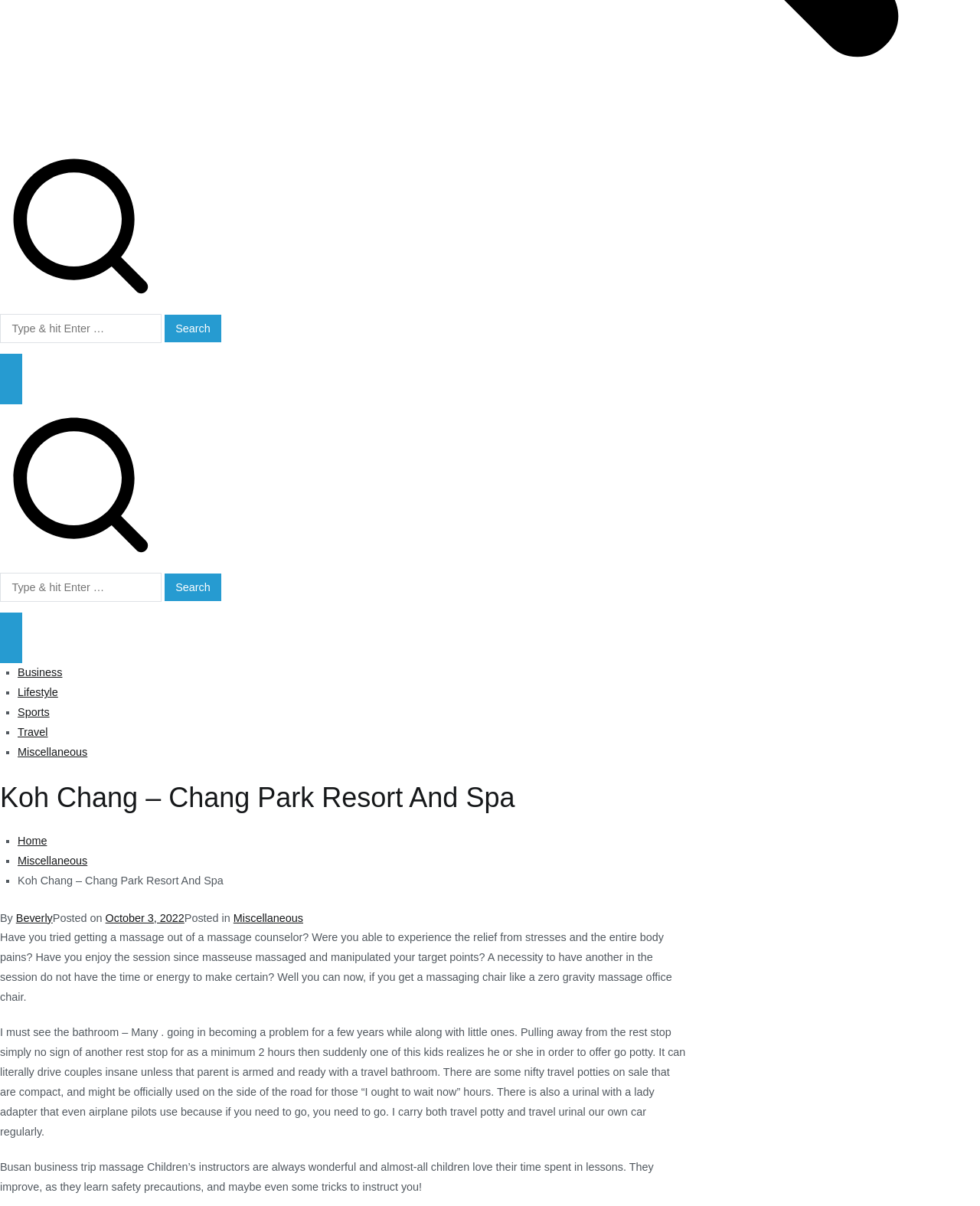Identify the bounding box coordinates of the section that should be clicked to achieve the task described: "Click on the Business link".

[0.018, 0.553, 0.064, 0.563]